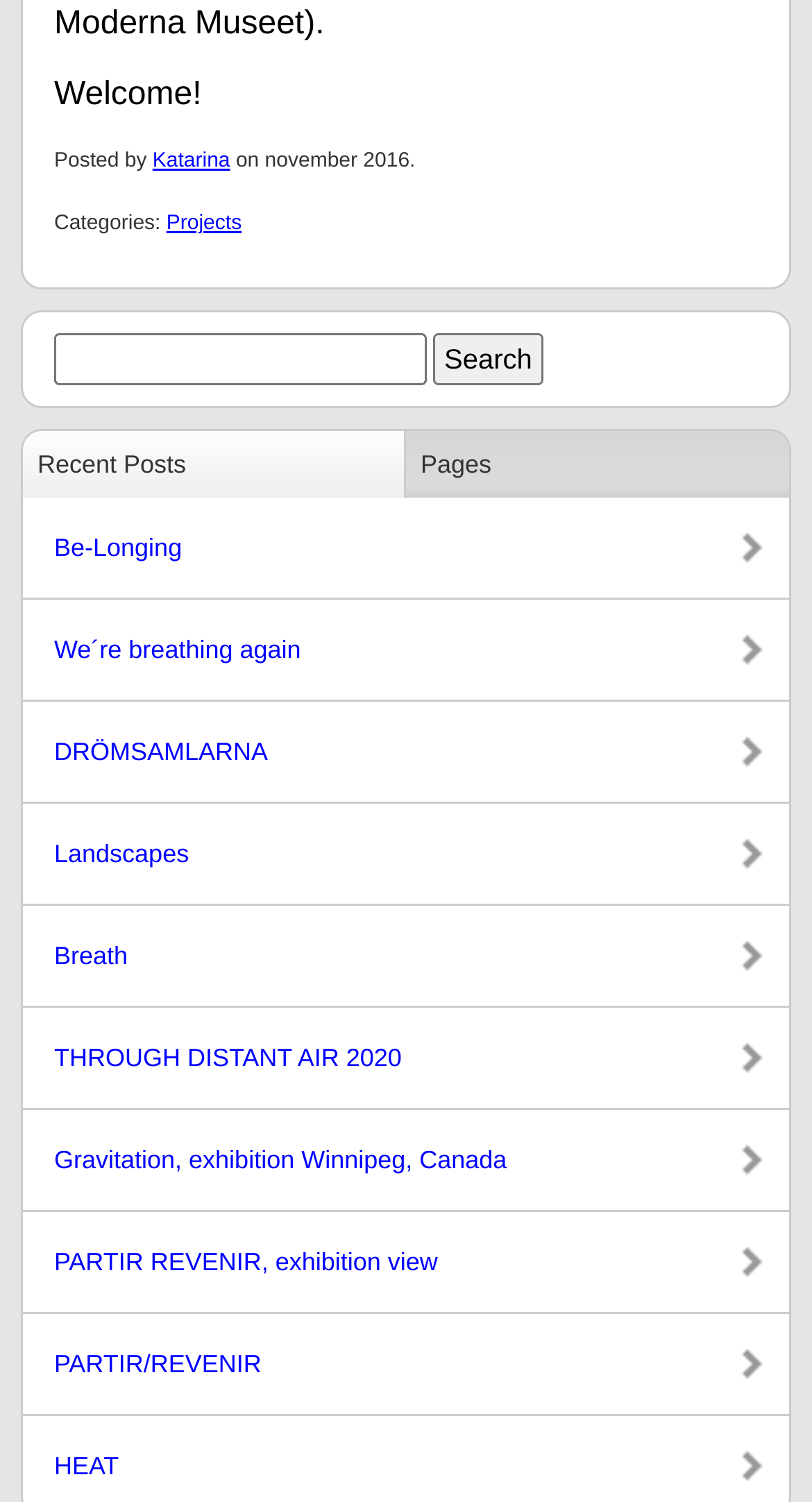What is the category of the latest article?
Please provide a comprehensive answer based on the information in the image.

The category of the latest article is 'Projects', which is indicated by the 'Categories:' text followed by a link to 'Projects'.